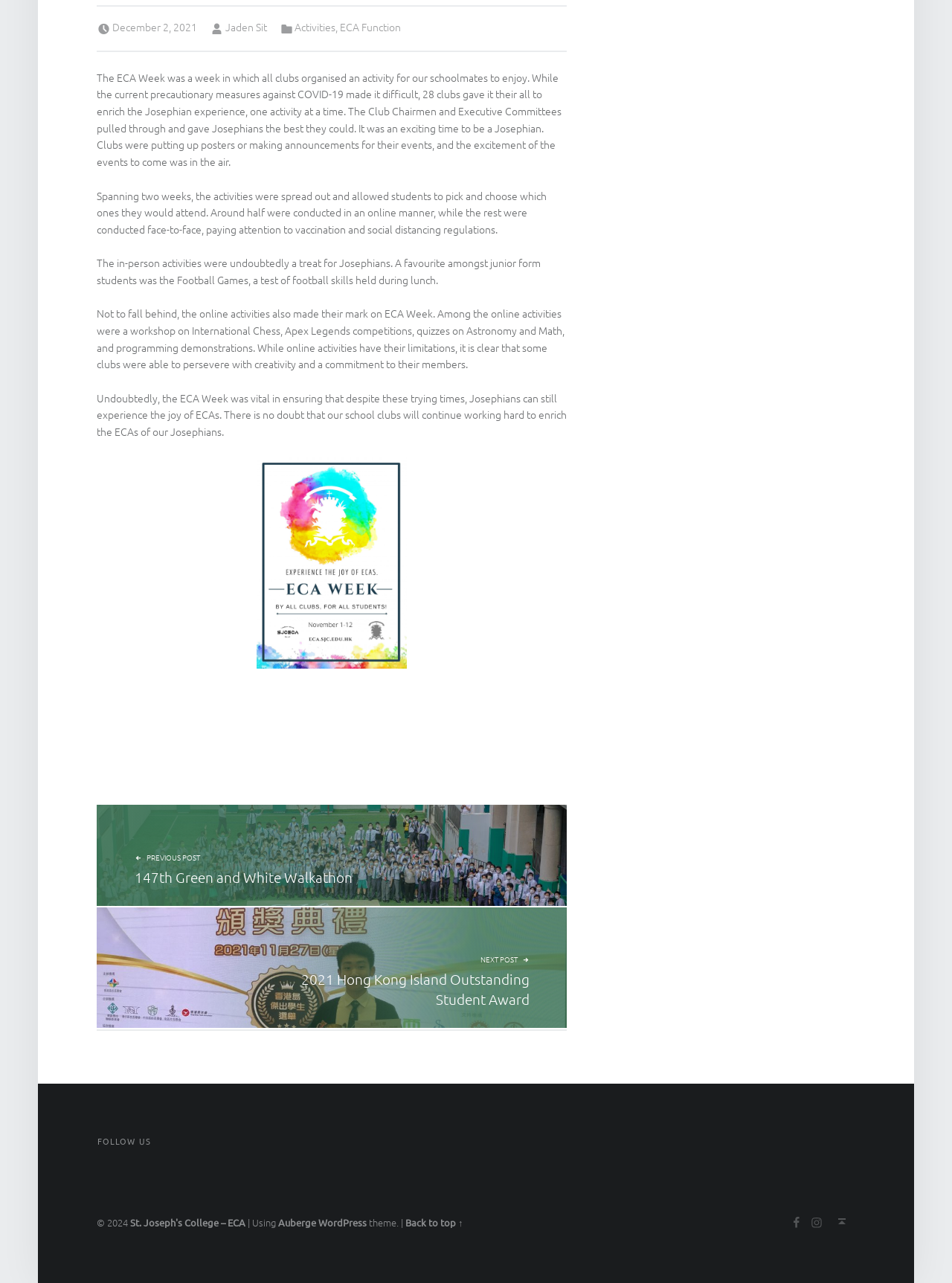Bounding box coordinates are to be given in the format (top-left x, top-left y, bottom-right x, bottom-right y). All values must be floating point numbers between 0 and 1. Provide the bounding box coordinate for the UI element described as: Affordable Care Act

None